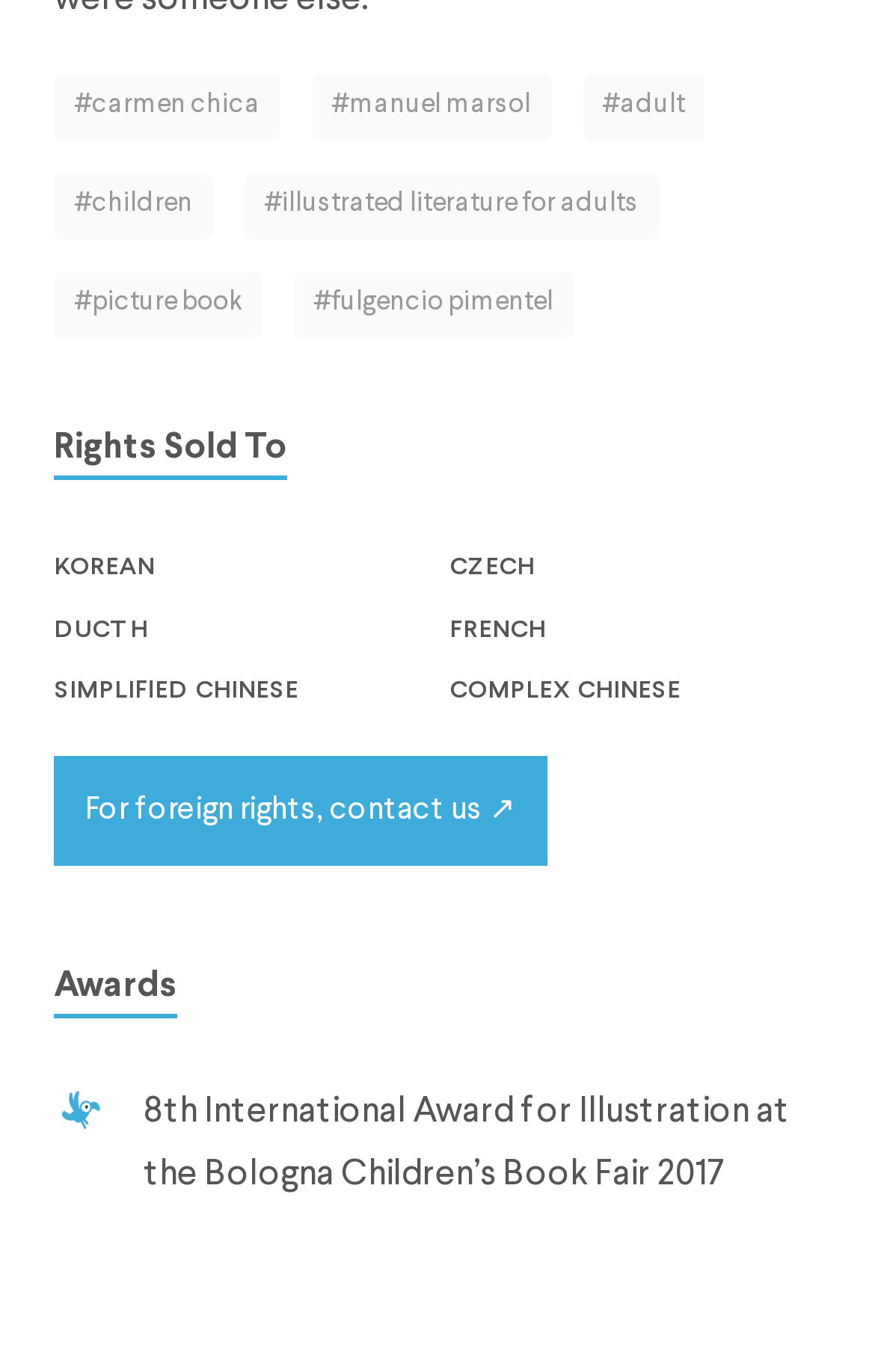How many languages are listed for rights sold?
Identify the answer in the screenshot and reply with a single word or phrase.

6